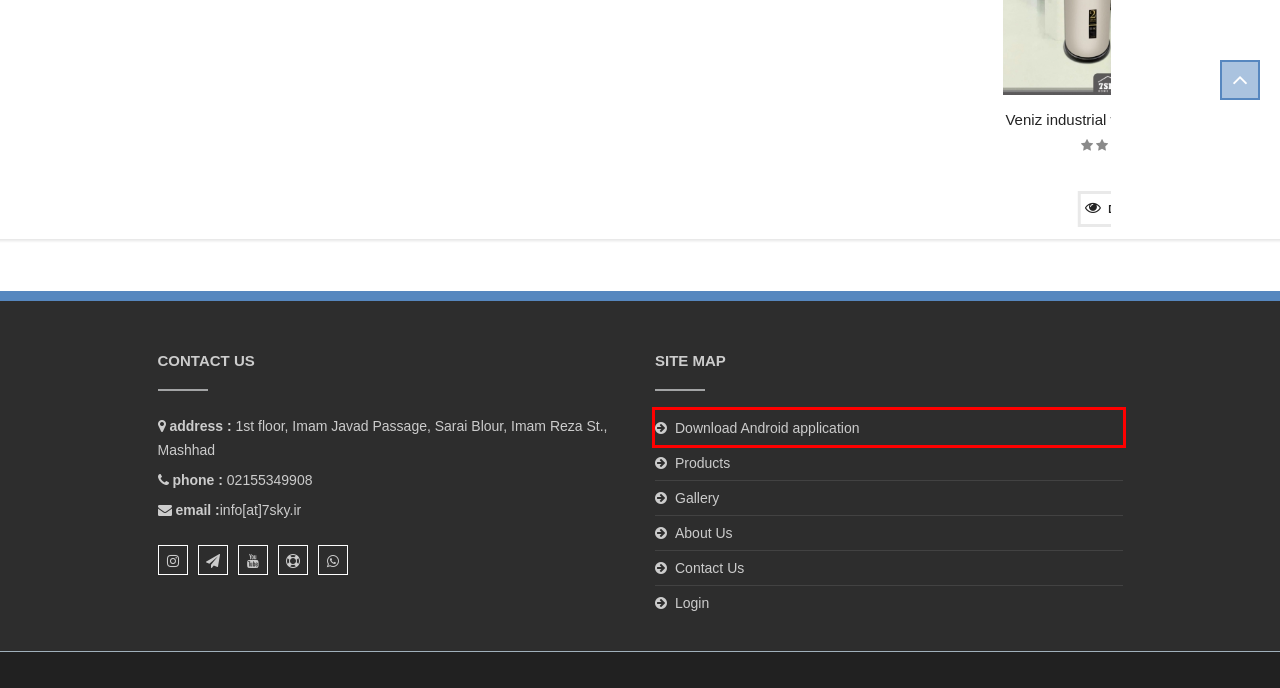Given a webpage screenshot with a red bounding box around a UI element, choose the webpage description that best matches the new webpage after clicking the element within the bounding box. Here are the candidates:
A. پیشگامان دامنه فناوری | شرکت طراحی اپلیکیشن | طراحی سایت | مشاوره سئو
B. About Us- 7SKY Production Group
C. Gallery- 7SKY Production Group
D. Veniz industrial waste bin 50 liters- 7SKY Production Group
E. Products- 7SKY Production Group
F. Log in Control Panel Management System
G. نرم افزار- گروه تولیدی هفت آسمان
H. آپارات - سرویس اشتراک ویدیو

G